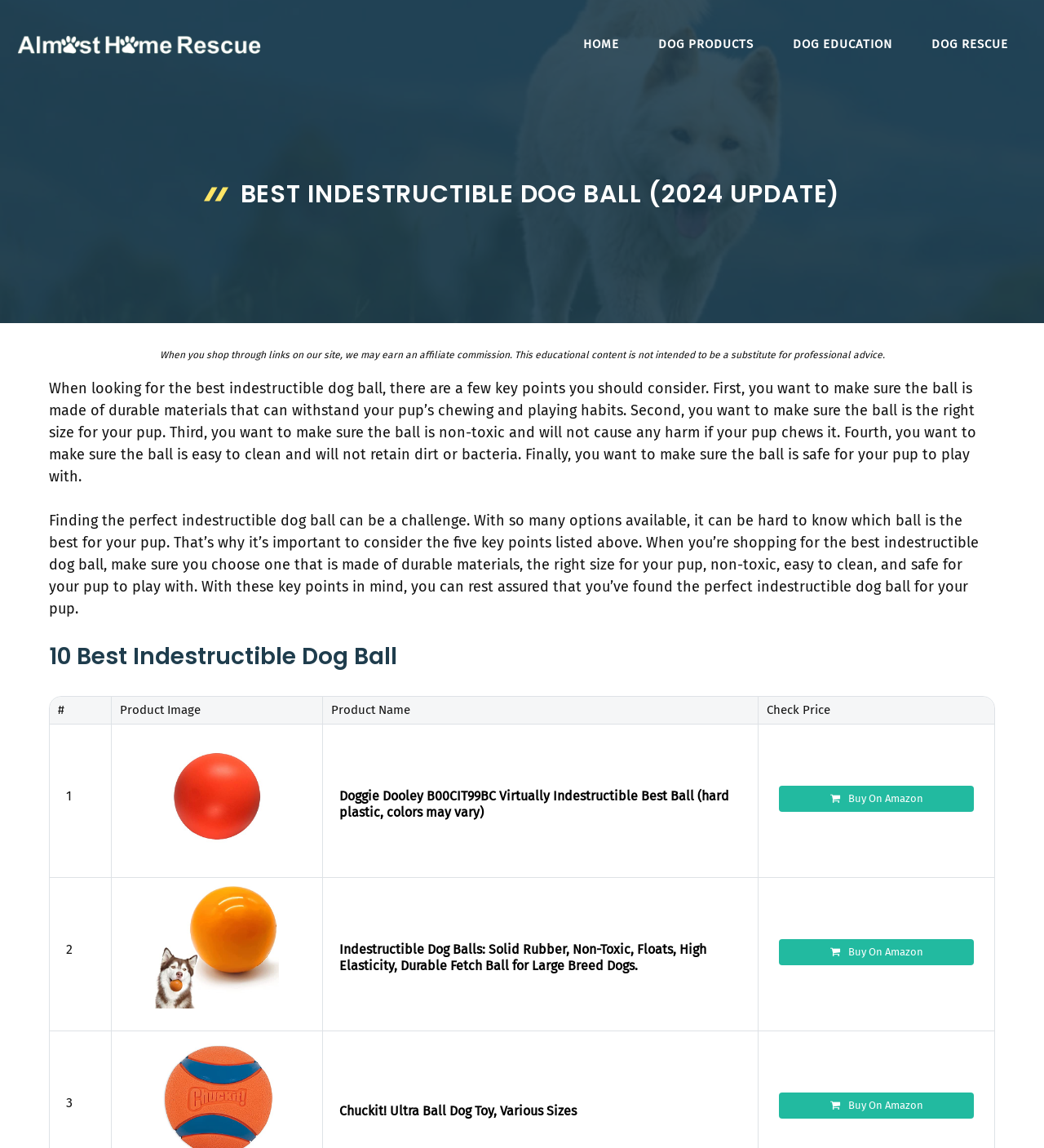Please find and generate the text of the main heading on the webpage.

BEST INDESTRUCTIBLE DOG BALL (2024 UPDATE)